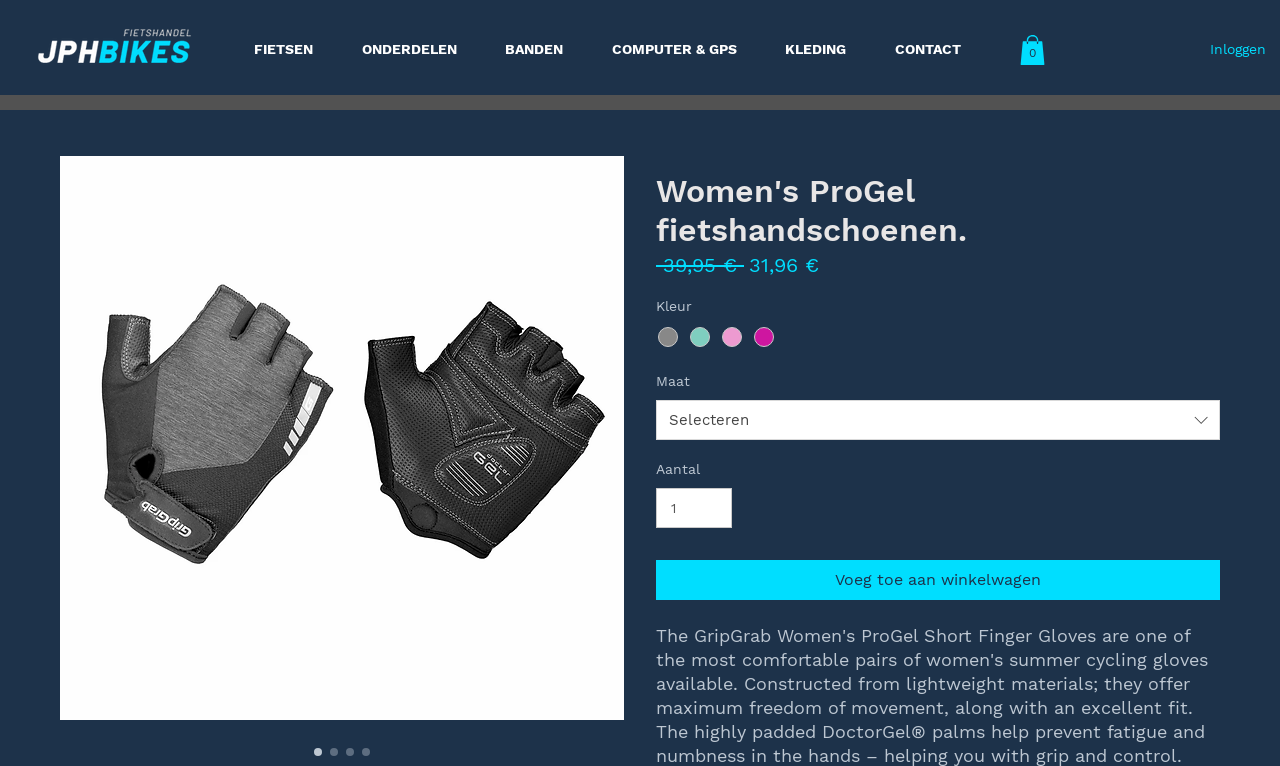Pinpoint the bounding box coordinates for the area that should be clicked to perform the following instruction: "Select 'Health & Beauty'".

None